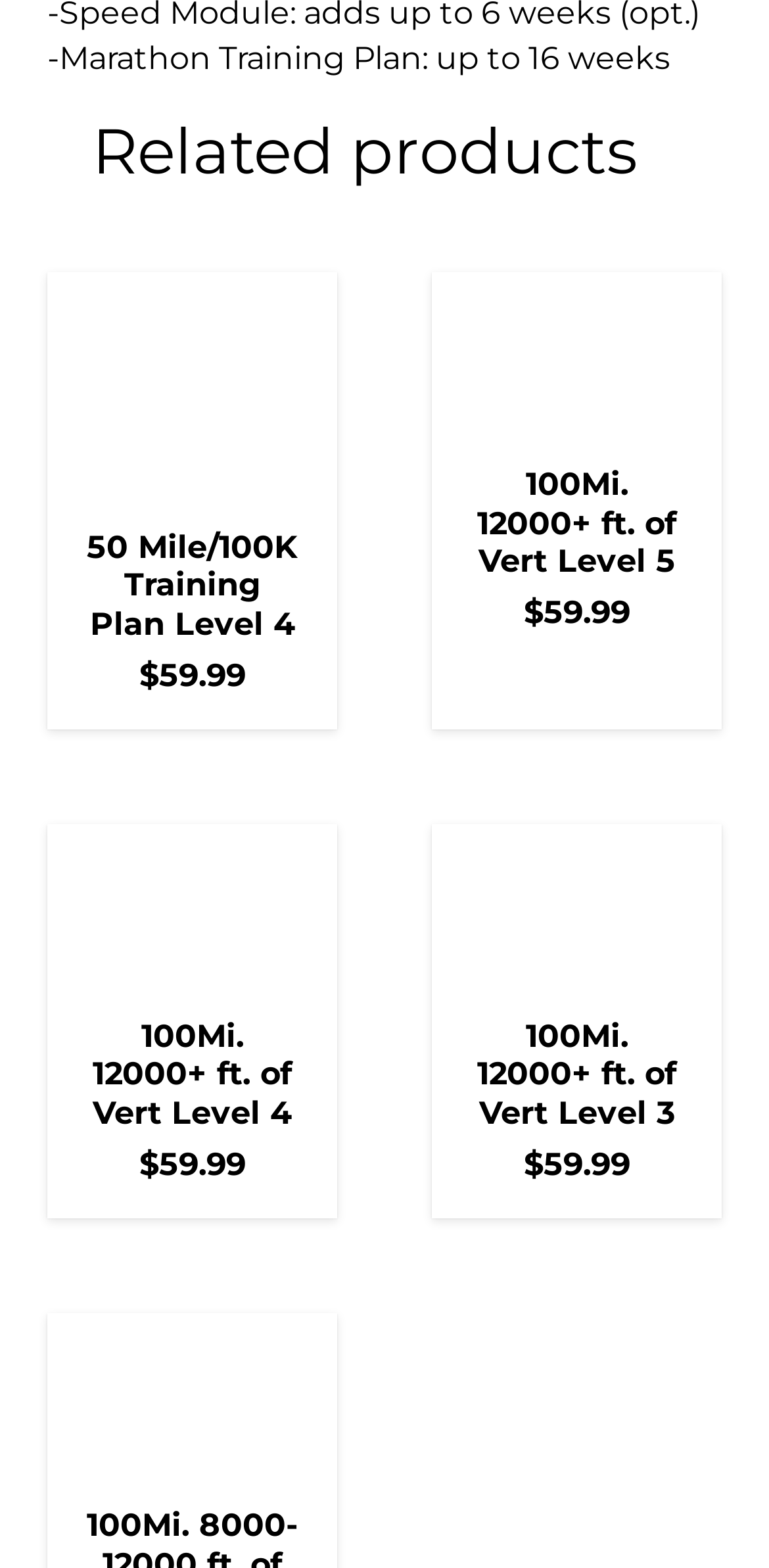Find the bounding box coordinates for the area you need to click to carry out the instruction: "View '100Mi. 12000+ ft. of Vert Level 4' details". The coordinates should be four float numbers between 0 and 1, indicated as [left, top, right, bottom].

[0.062, 0.528, 0.438, 0.551]